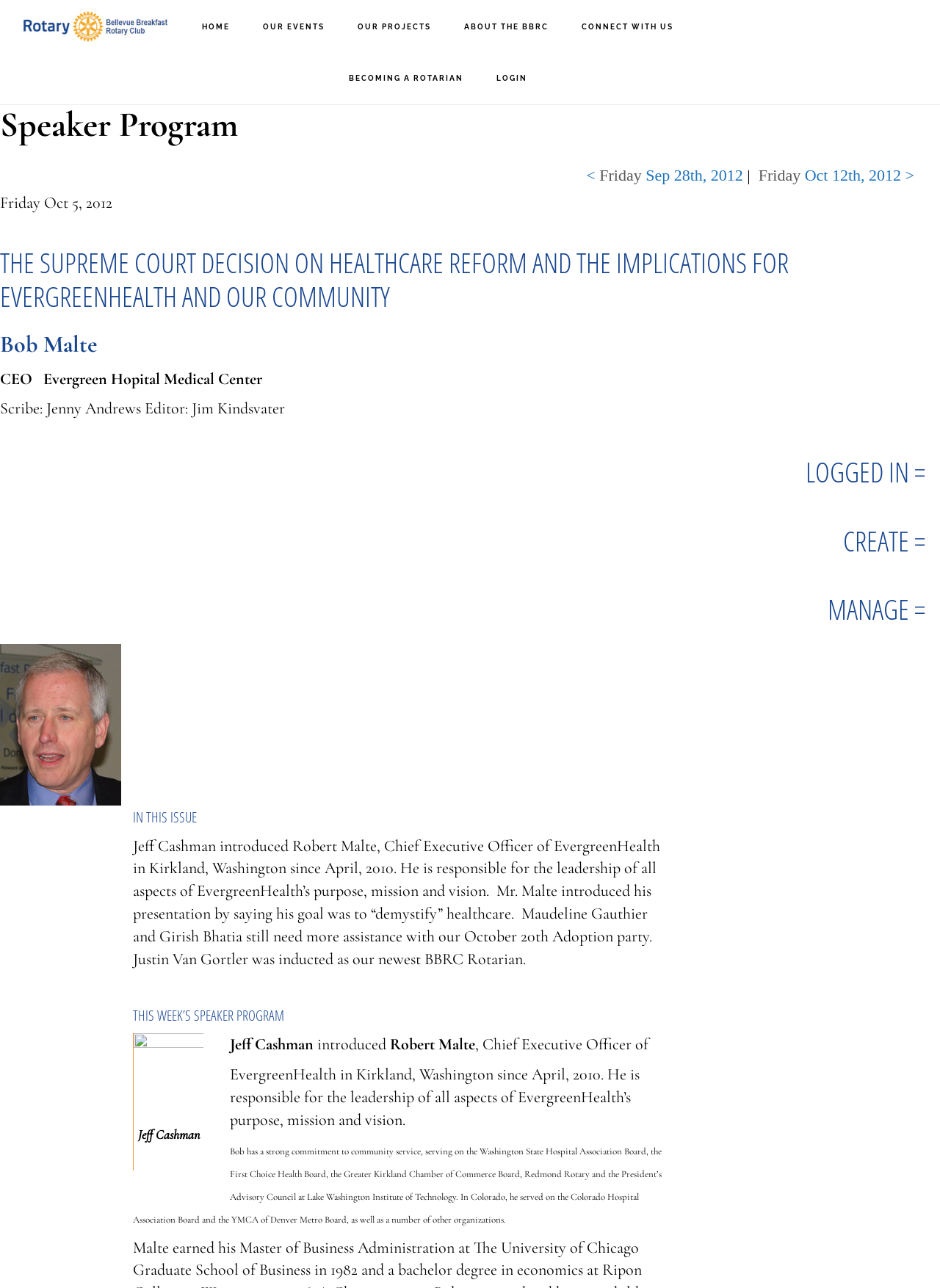Respond concisely with one word or phrase to the following query:
Who is the scribe of the speaker program?

Jenny Andrews